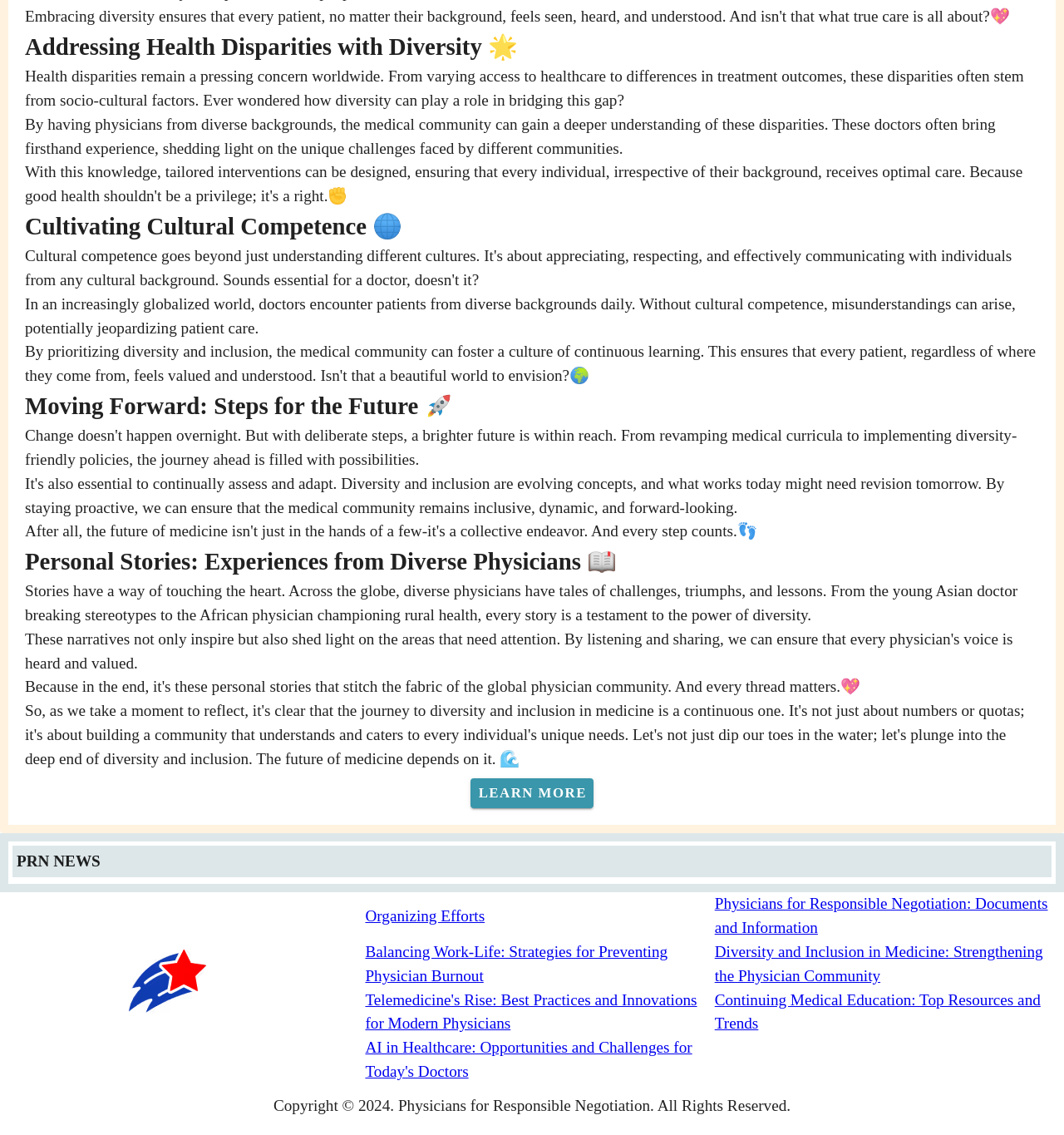Determine the bounding box coordinates for the HTML element described here: "aria-label="home"".

[0.0, 0.834, 0.313, 0.902]